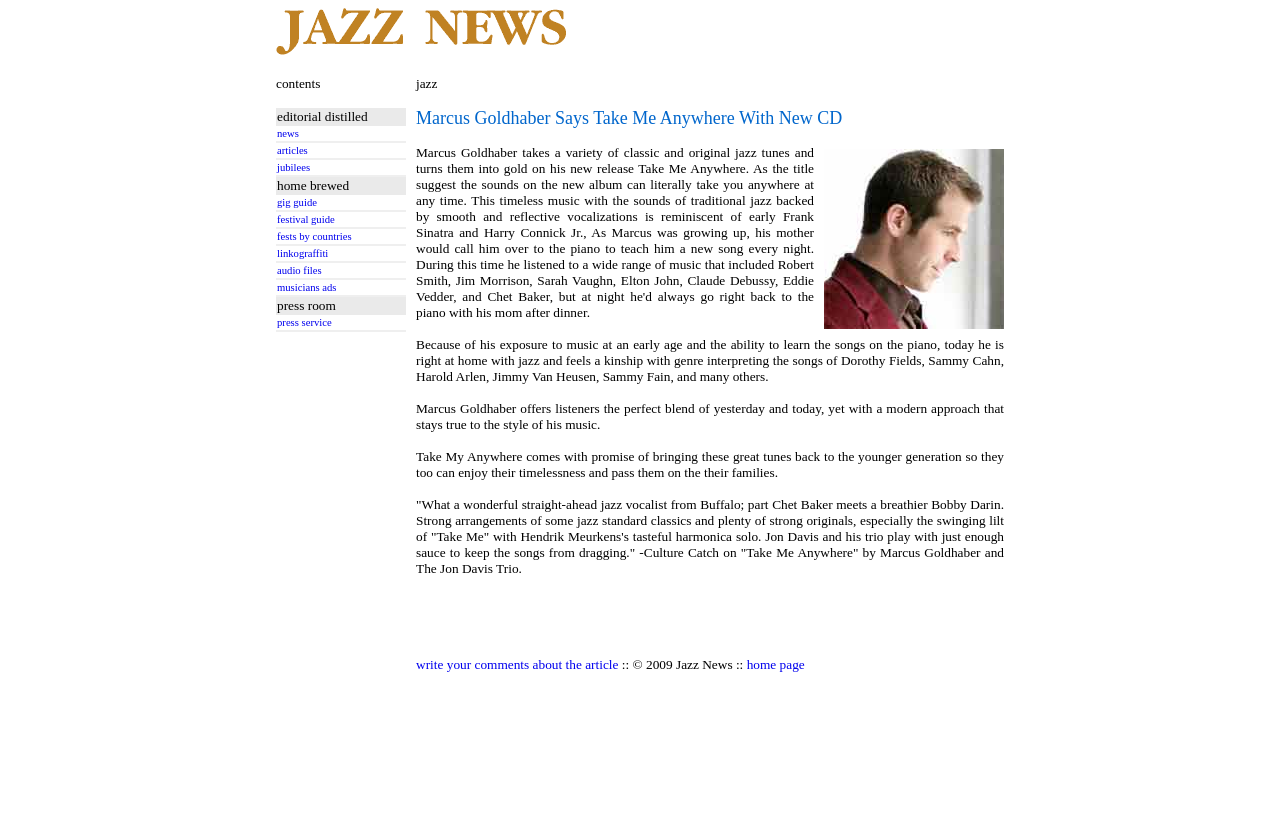Analyze and describe the webpage in a detailed narrative.

The webpage is about Marcus Goldhaber's new CD, "Take Me Anywhere", which features classic and original jazz tunes. At the top of the page, there is a layout table with an image on the left side, taking up about a third of the page's width. Below the image, there is a table with two rows, each containing two grid cells. The first row has a grid cell with the text "contents" and another with the text "jazz". The second row has a grid cell with a blank space and another with a large block of text describing Marcus Goldhaber's music and background.

The main content of the page is divided into two sections. On the left side, there is a narrow table with multiple rows, each containing a grid cell with a link to a different section of the website, such as "news", "articles", "jubilees", and "gig guide". On the right side, there is a larger block of text describing Marcus Goldhaber's music and background, including quotes from reviews and a brief biography.

There are two images on the page, one at the top and another in the middle of the page. The top image is smaller and takes up about a third of the page's width, while the middle image is larger and takes up about half of the page's width. At the bottom of the page, there is a link to write comments about the article and a copyright notice.